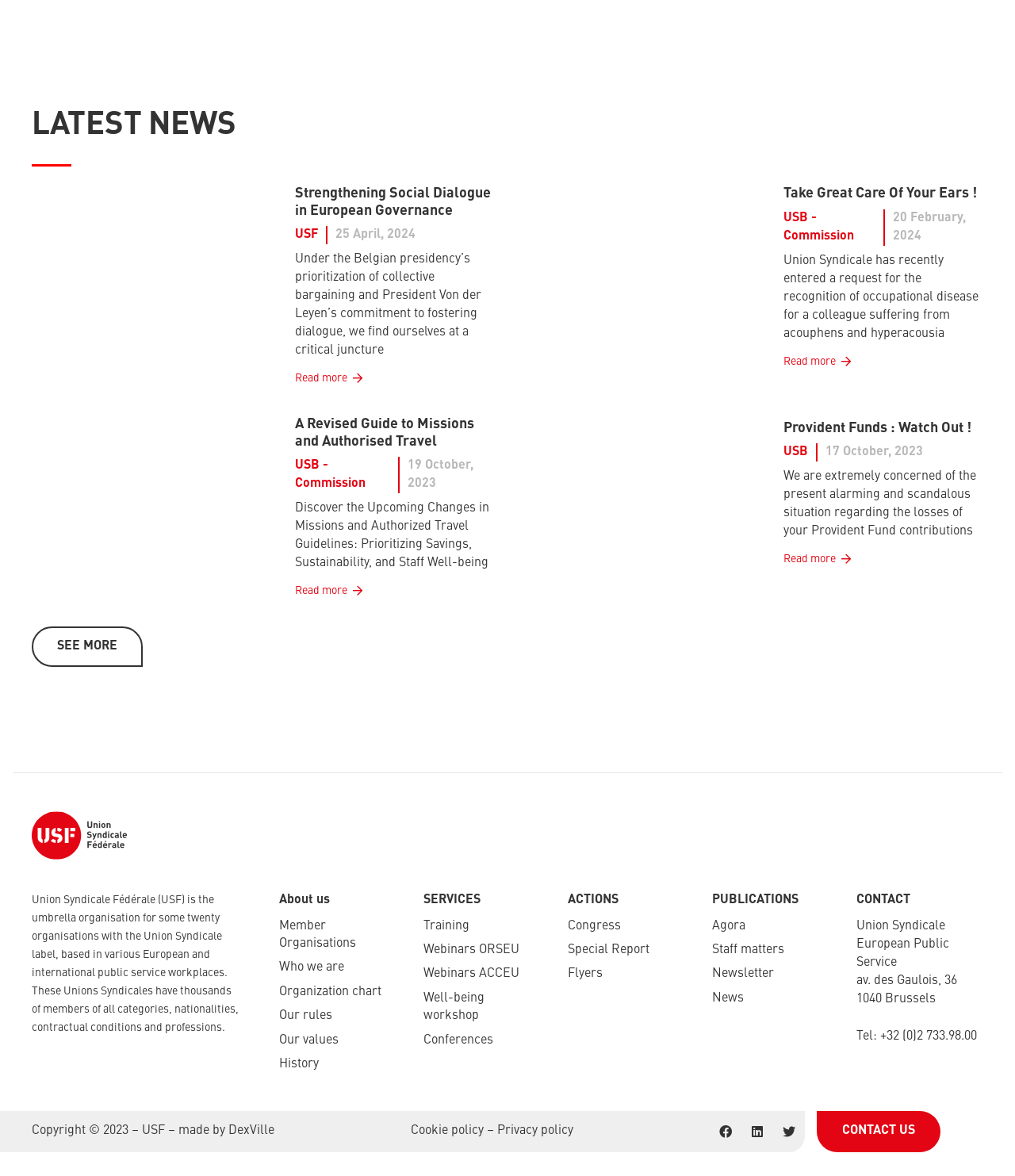Identify the bounding box coordinates of the section that should be clicked to achieve the task described: "Read more about Strengthening Social Dialogue in European Governance".

[0.291, 0.312, 0.488, 0.333]